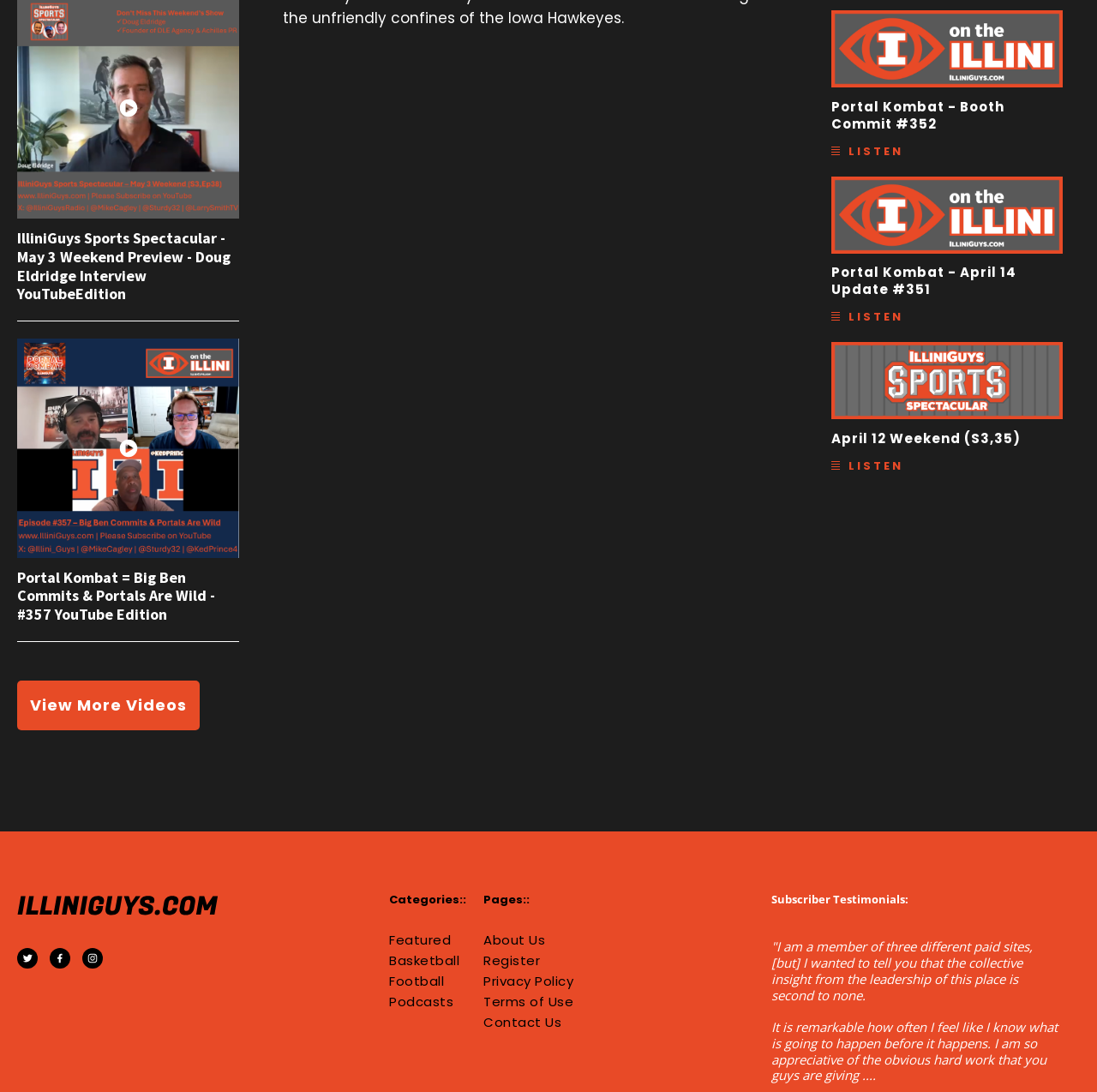For the given element description About Us, determine the bounding box coordinates of the UI element. The coordinates should follow the format (top-left x, top-left y, bottom-right x, bottom-right y) and be within the range of 0 to 1.

[0.441, 0.856, 0.523, 0.866]